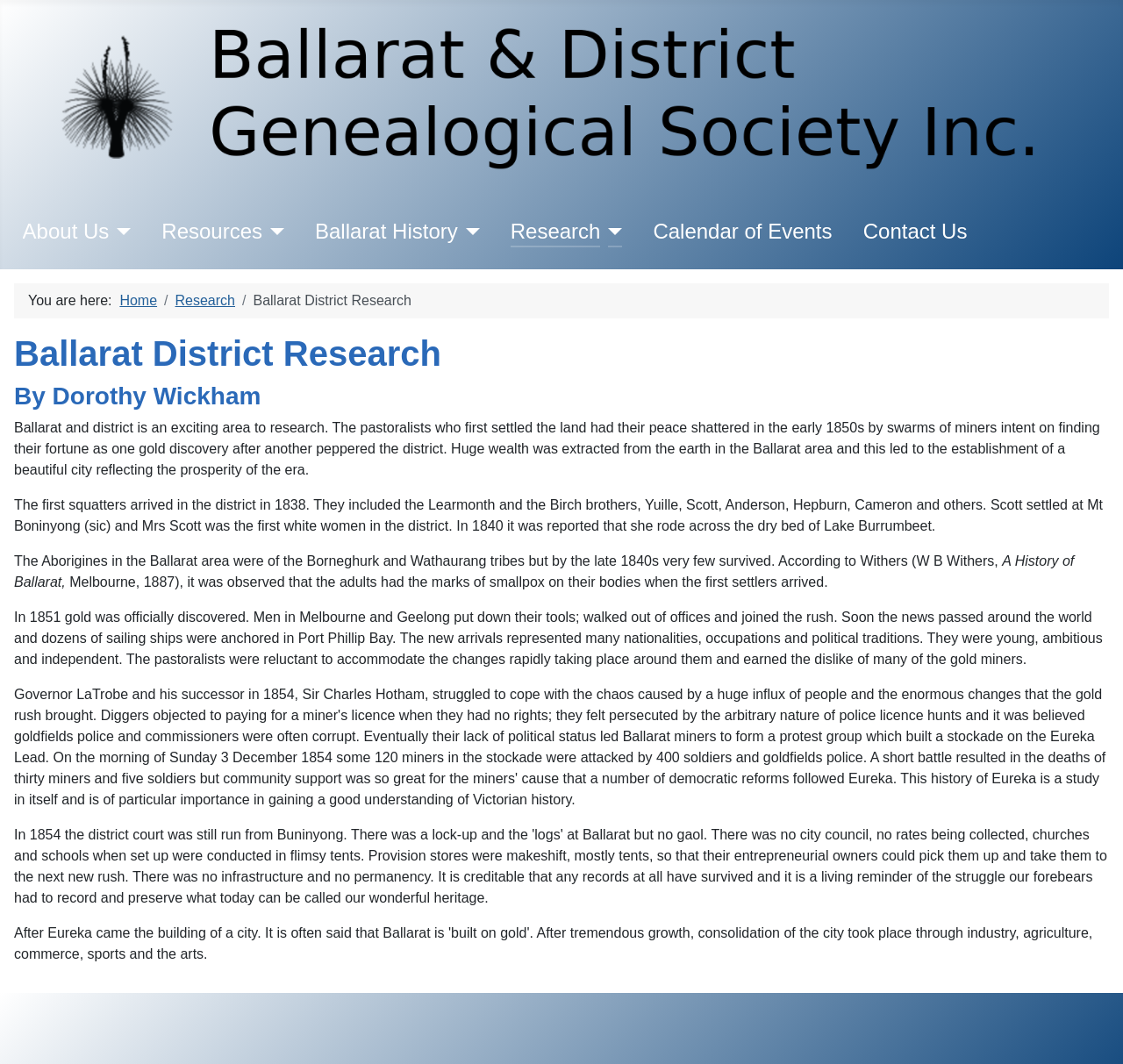Refer to the image and offer a detailed explanation in response to the question: What is the name of the genealogical society?

I found the answer by looking at the link element with the text 'Ballarat and District Genealogical Society Inc.' which is located at the top of the webpage.